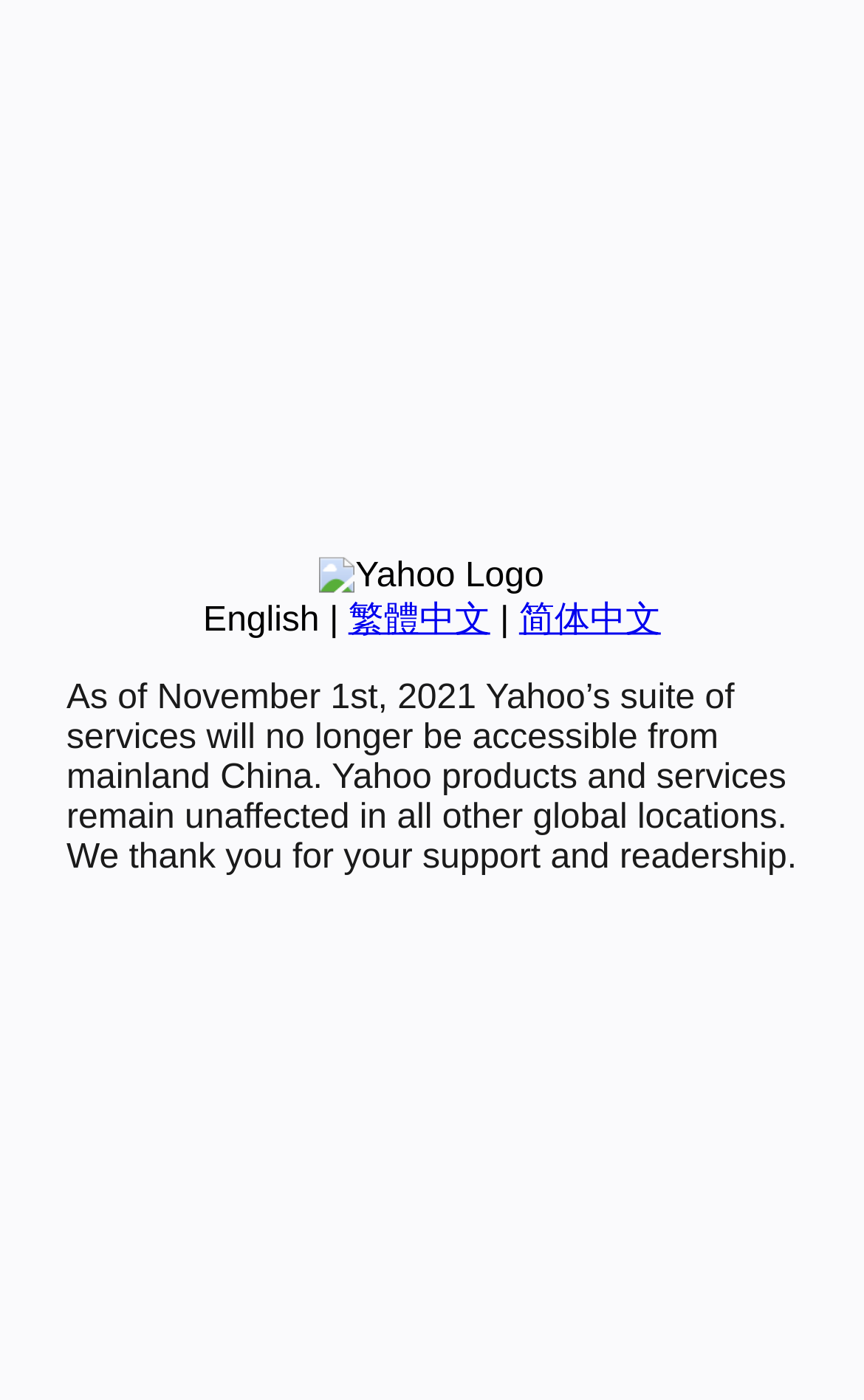Extract the bounding box coordinates for the UI element described by the text: "English". The coordinates should be in the form of [left, top, right, bottom] with values between 0 and 1.

[0.235, 0.43, 0.37, 0.456]